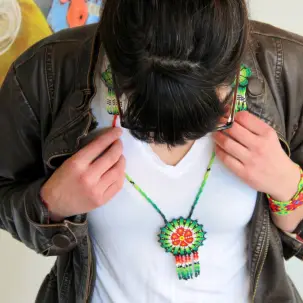Give a one-word or phrase response to the following question: What is the background of the image?

A blurred mural